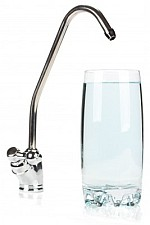Provide an in-depth description of all elements within the image.

The image features a sleek, modern water dispenser spout alongside a transparent glass filled with clear water. The spout, made of shiny stainless steel, has a curved design, allowing for easy pouring, while the glass showcases the purity and clarity of the water within. This visual representation underscores the theme of the benefits of drinking water, suggesting the clean and refreshing aspects of hydration. The combination of the dispenser and the glass signifies the importance of having accessible, high-quality water for maintaining health and wellness.